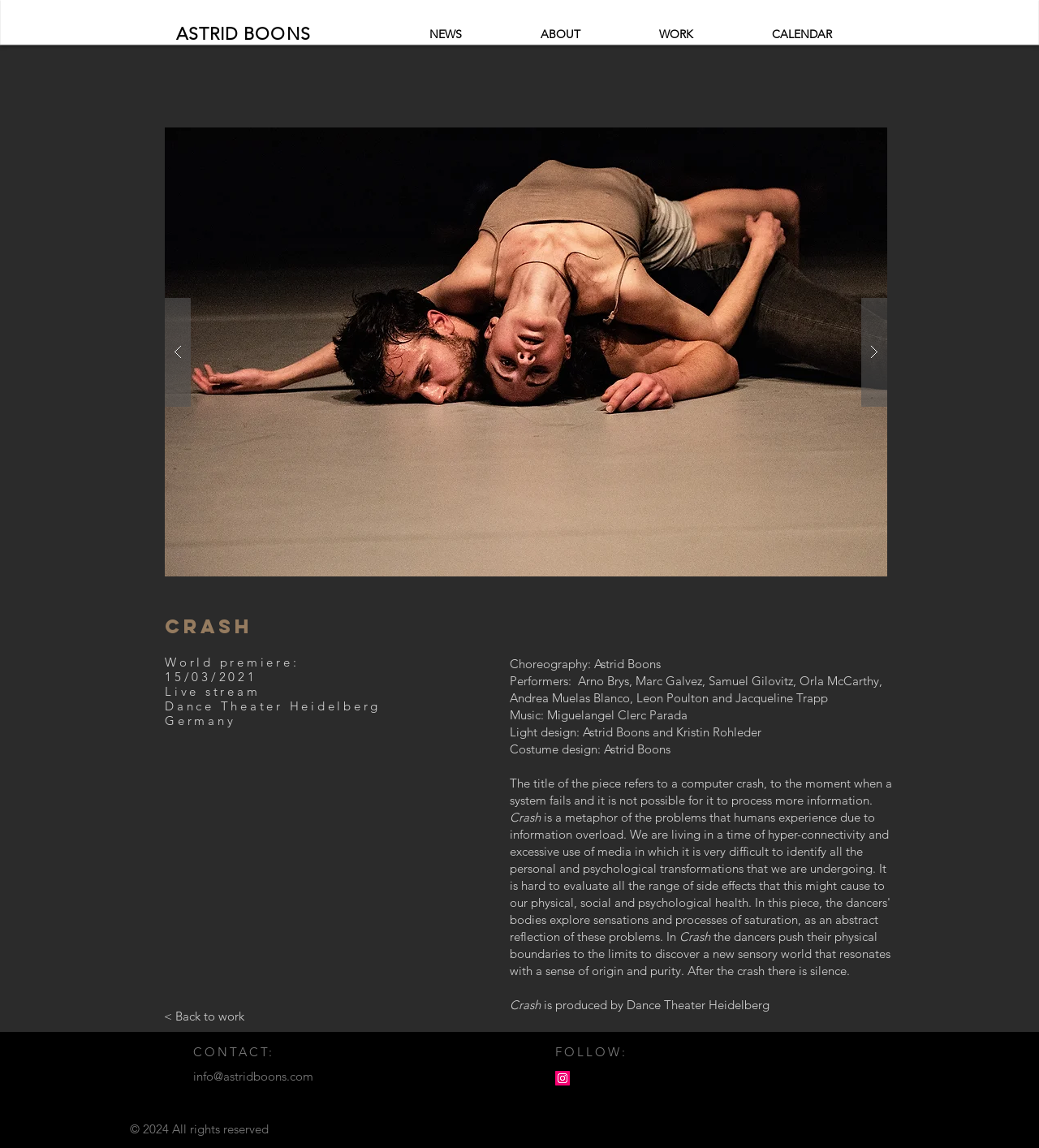Find the bounding box coordinates of the element you need to click on to perform this action: 'View the 'WORK' section'. The coordinates should be represented by four float values between 0 and 1, in the format [left, top, right, bottom].

[0.596, 0.023, 0.705, 0.037]